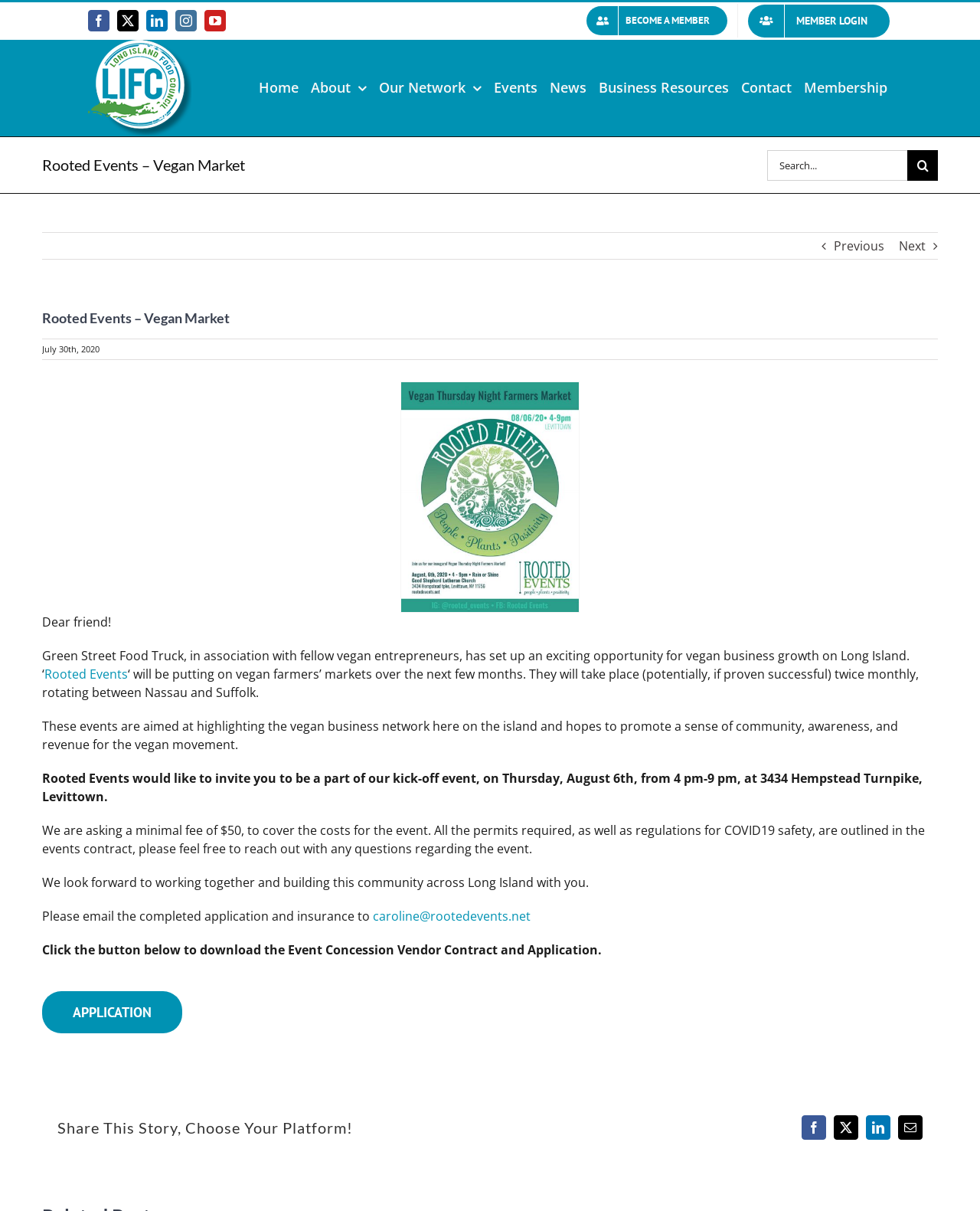Identify and provide the text of the main header on the webpage.

Rooted Events – Vegan Market